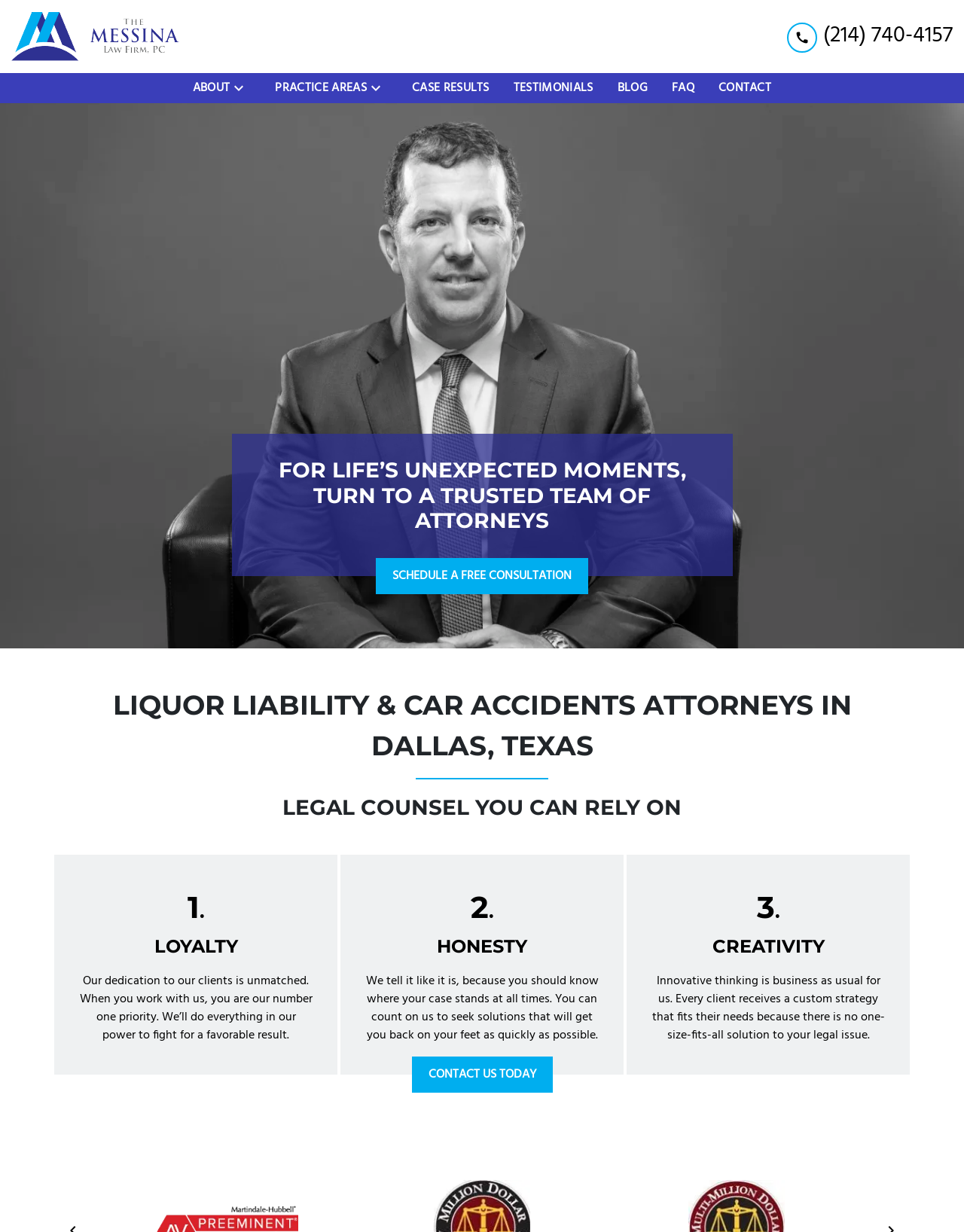Offer an extensive depiction of the webpage and its key elements.

The webpage is about The Messina Law Firm, PC, a law firm based in Dallas, Texas, specializing in liquor liability and car accidents. At the top left corner, there is a link to the home page accompanied by the firm's logo. On the top right corner, there is a link to call the attorney, along with a phone icon.

The main navigation menu is located at the top center, consisting of links to "ABOUT", "PRACTICE AREAS", "Case Results", "Testimonials", "Blog", "FAQ", and "Contact". Each link has a corresponding dropdown button with an icon.

Below the navigation menu, there is a heading that reads "LIQUOR LIABILITY & CAR ACCIDENTS ATTORNEYS IN DALLAS, TEXAS" followed by a subheading "LEGAL COUNSEL YOU CAN RELY ON". 

The main content area is divided into three sections, each highlighting a value of the law firm: "LOYALTY", "HONESTY", and "CREATIVITY". Each section has a heading, a brief description, and a paragraph explaining the value in more detail.

In the middle of the page, there is a call-to-action button to schedule a free consultation. Below it, there is a heading "FOR LIFE’S UNEXPECTED MOMENTS, TURN TO A TRUSTED TEAM OF ATTORNEYS".

At the bottom of the page, there is a link to contact the firm, accompanied by a heading "CONTACT" and a call-to-action link "CONTACT US TODAY".